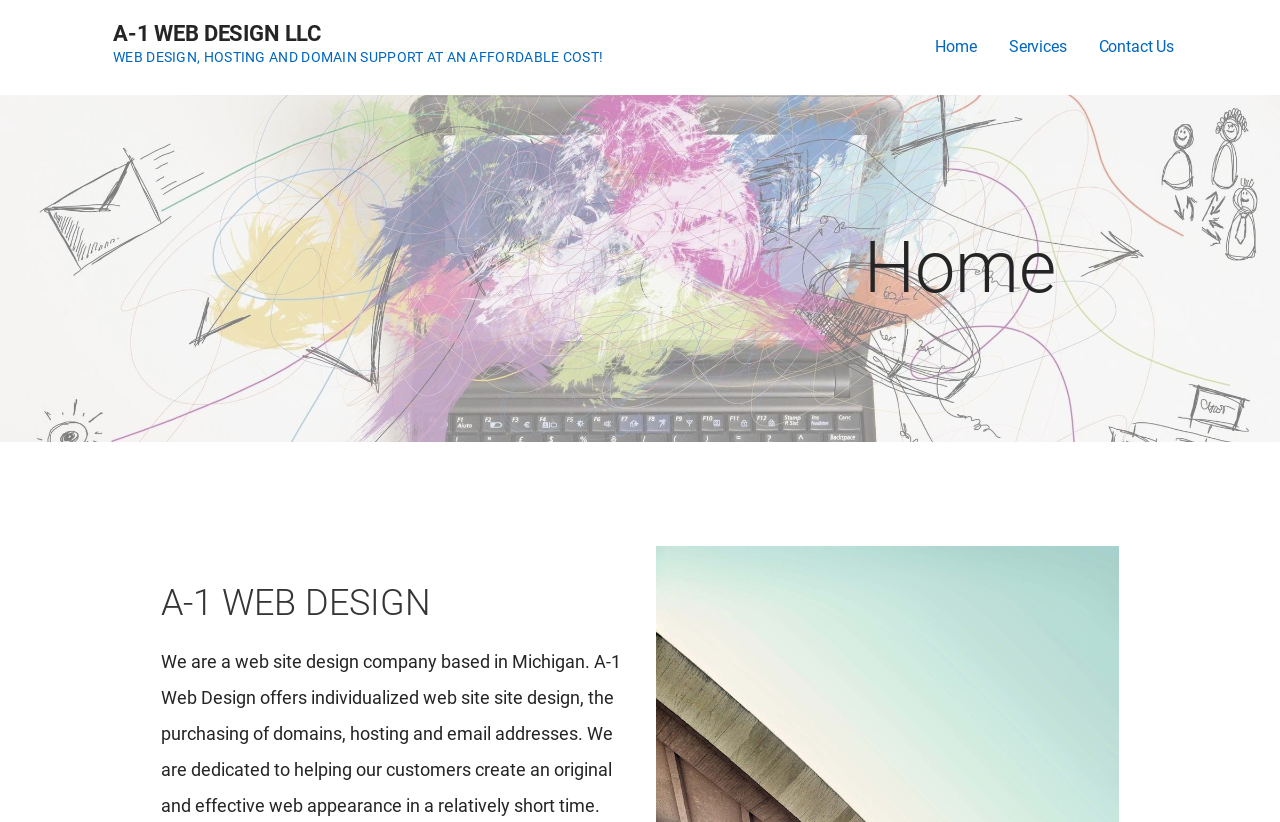Detail the webpage's structure and highlights in your description.

The webpage is about A-1 Web Design LLC, a company that offers web design, hosting, and domain support services at an affordable cost. At the top-left corner, there is a link to the company's name, "A-1 WEB DESIGN LLC". Next to it, there is a static text that repeats the company's tagline, "WEB DESIGN, HOSTING AND DOMAIN SUPPORT AT AN AFFORDABLE COST!".

On the top-right corner, there are three links: "Home", "Services", and "Contact Us", which are likely the main navigation menu of the website.

Below the navigation menu, there is a heading that says "Home", which serves as a title for the main content section. Within this section, there is a subheading that says "A-1 WEB DESIGN", followed by a paragraph of text that describes the company's services. The text explains that A-1 Web Design is a web site design company based in Michigan, offering individualized web site design, domain purchasing, hosting, and email addresses, with a focus on helping customers create an original and effective web appearance in a relatively short time.